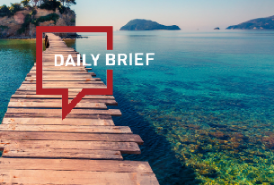Provide a short answer using a single word or phrase for the following question: 
What is the color of the water?

Blue